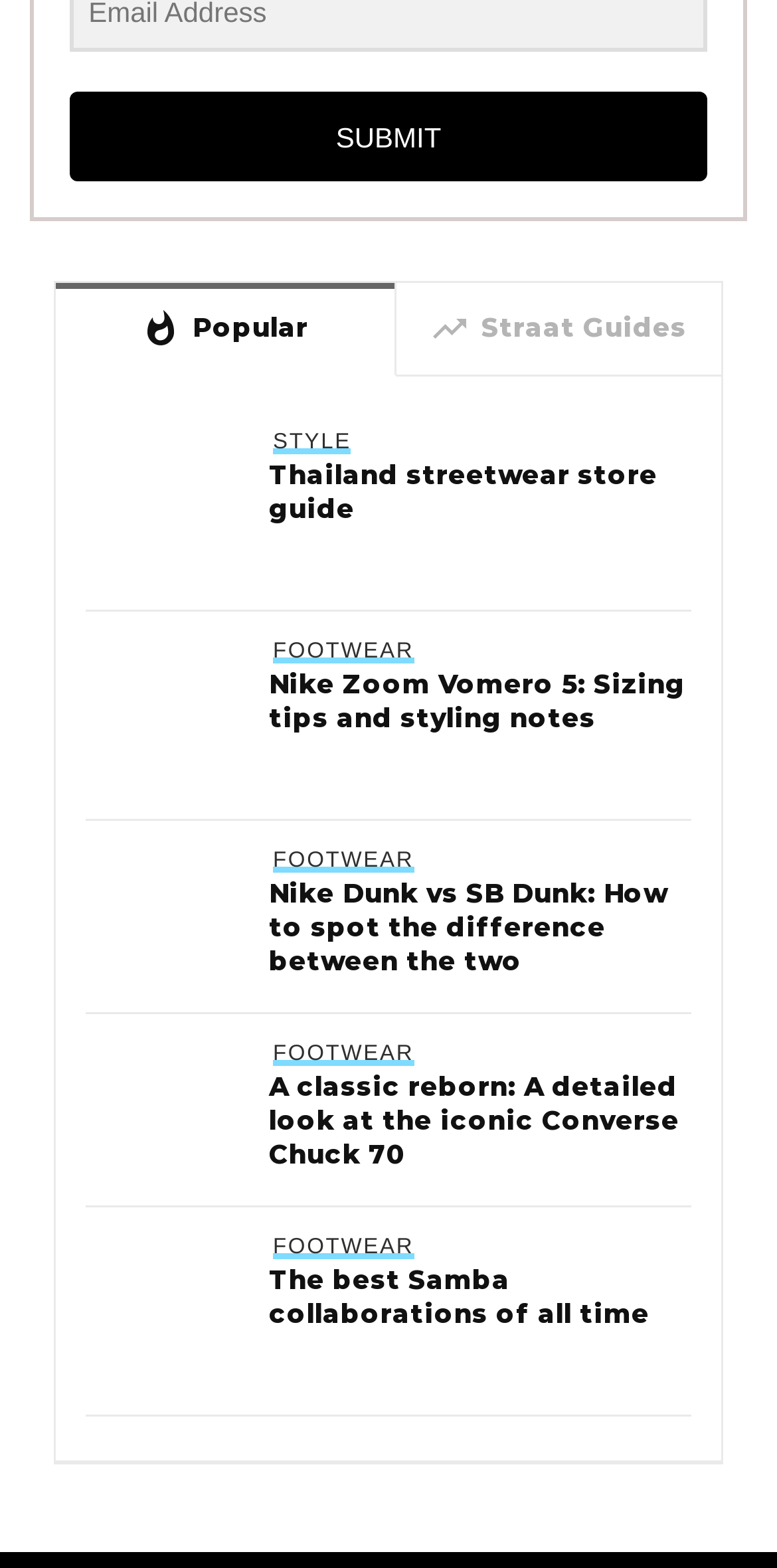Please specify the bounding box coordinates of the region to click in order to perform the following instruction: "View 'Thailand streetwear store guide'".

[0.11, 0.272, 0.315, 0.373]